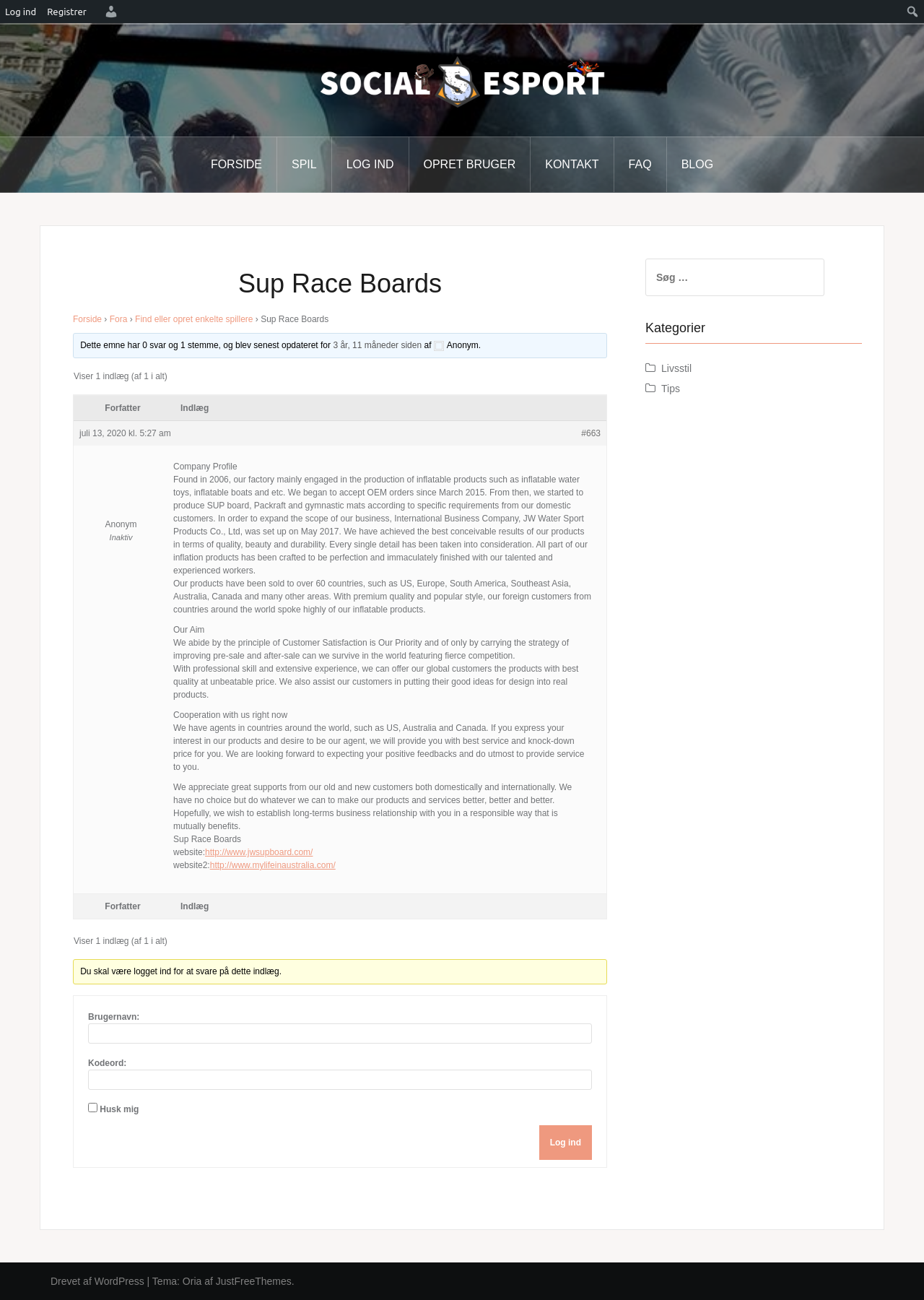Find the bounding box coordinates for the area that must be clicked to perform this action: "Search for something".

[0.698, 0.199, 0.892, 0.228]